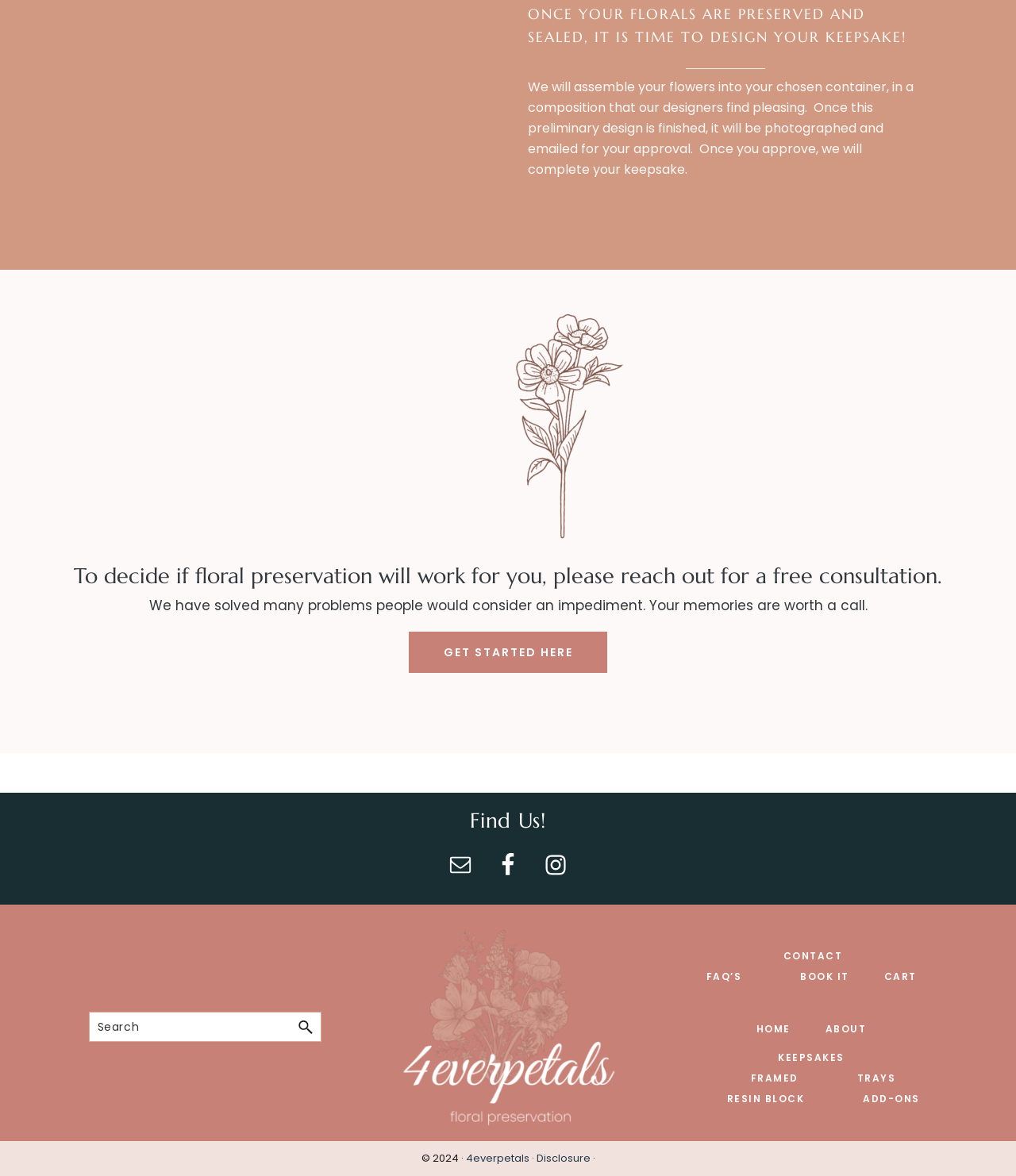Kindly determine the bounding box coordinates for the area that needs to be clicked to execute this instruction: "View FAQs".

[0.679, 0.818, 0.745, 0.843]